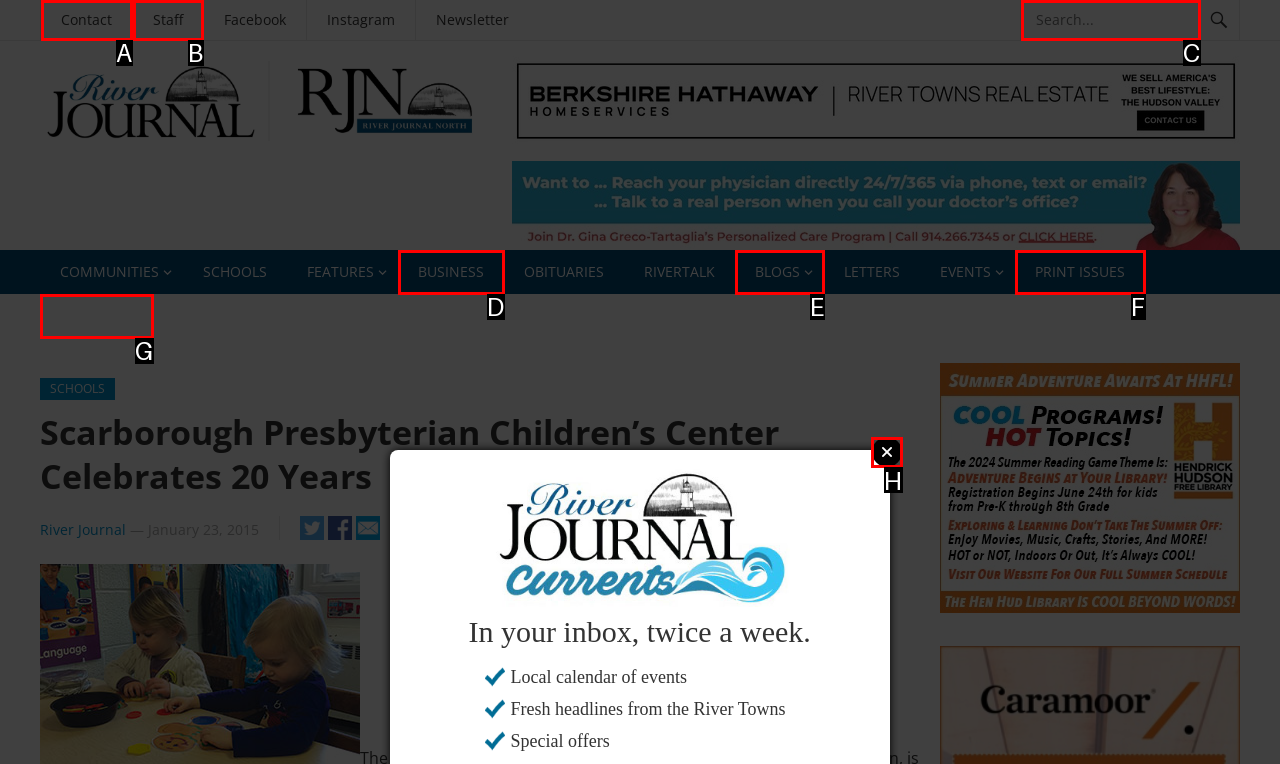Among the marked elements in the screenshot, which letter corresponds to the UI element needed for the task: Close the popup?

H